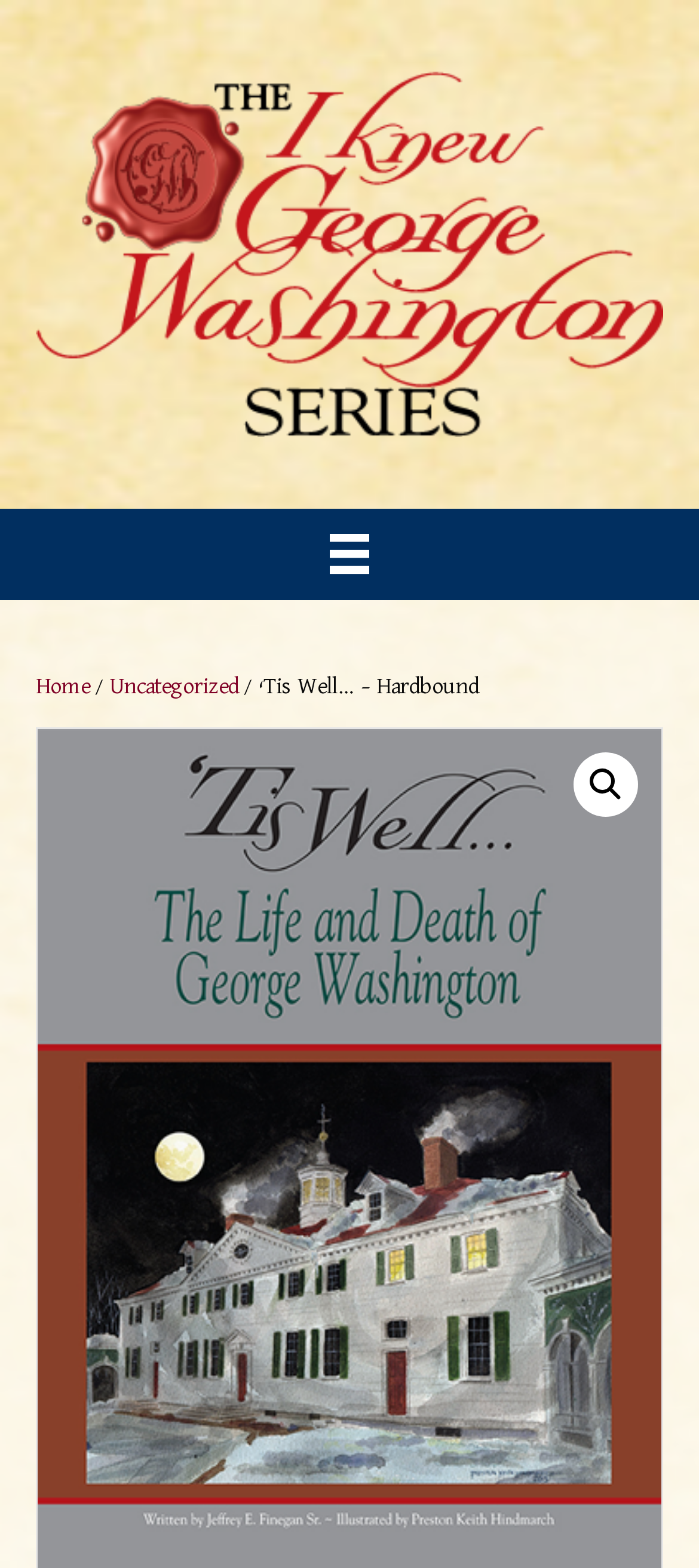What is the function of the icon at the top right corner?
Please provide a single word or phrase as the answer based on the screenshot.

Search